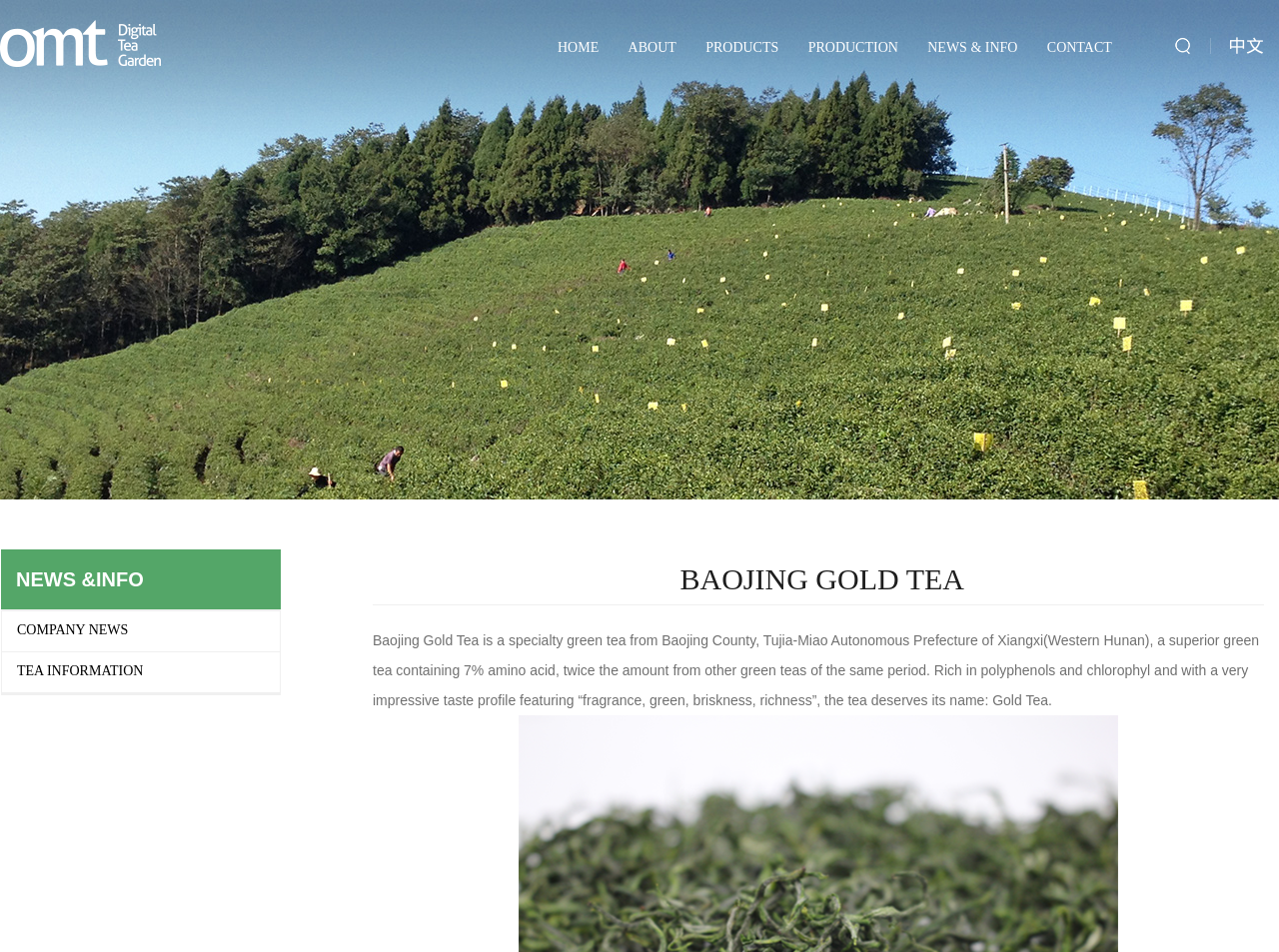Please identify the bounding box coordinates of the area that needs to be clicked to follow this instruction: "switch to Chinese version".

[0.954, 0.021, 0.994, 0.073]